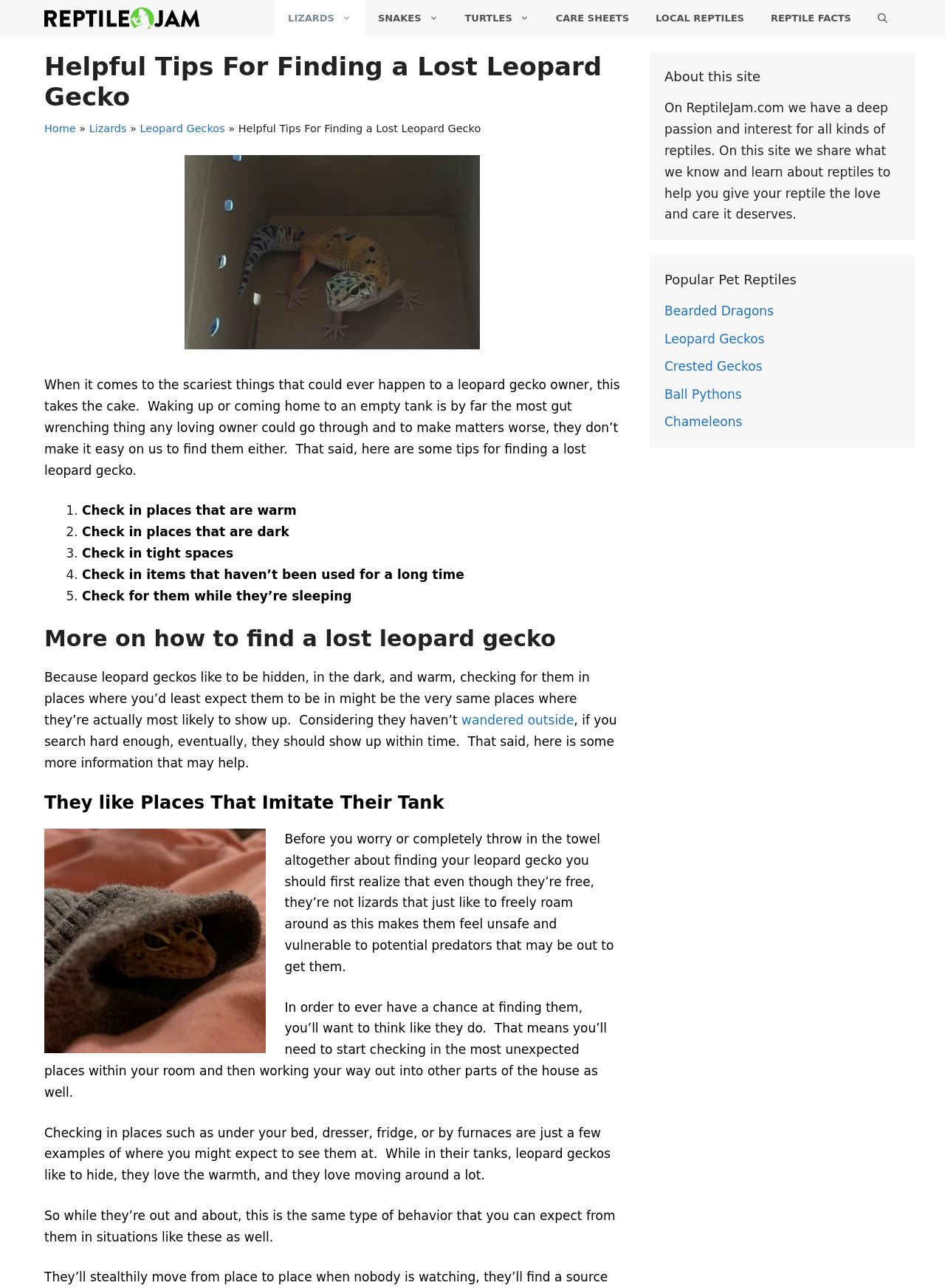Respond to the question below with a single word or phrase: What is the first tip for finding a lost leopard gecko?

Check in places that are warm